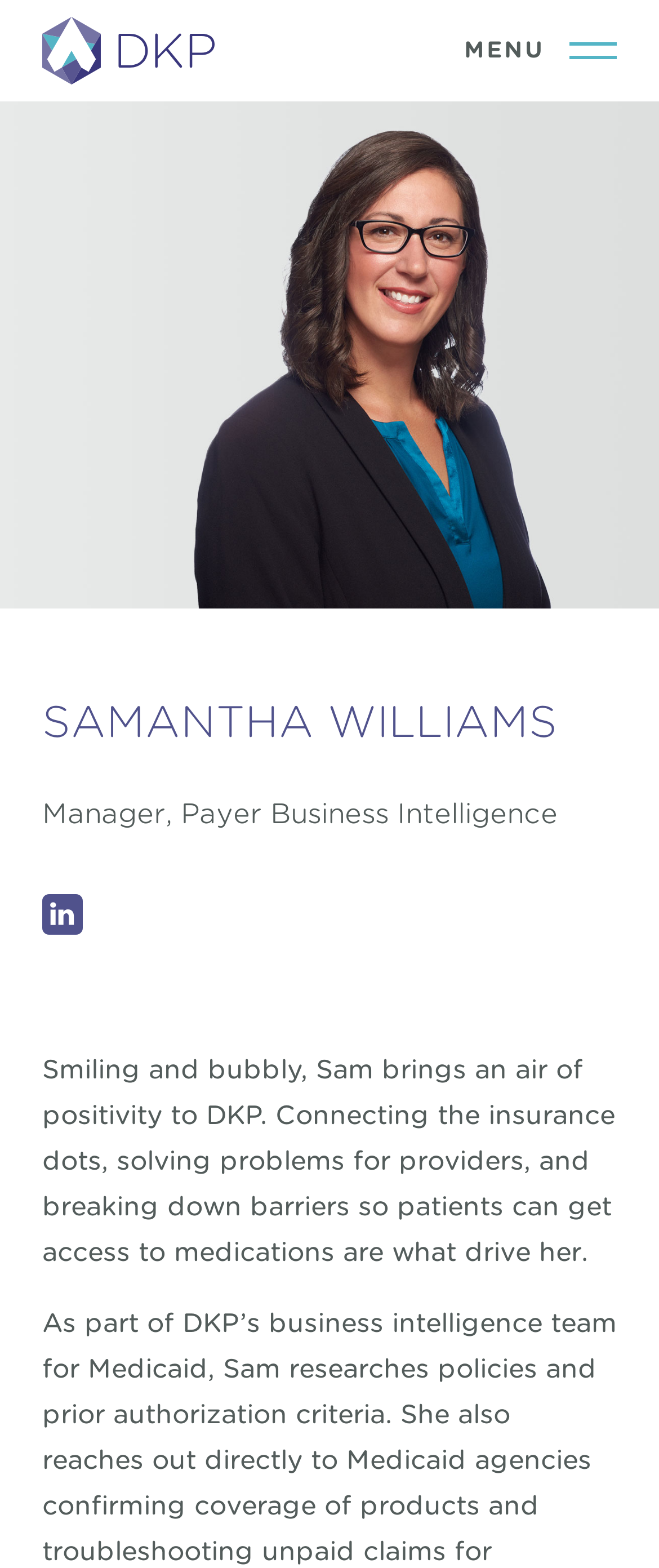Please study the image and answer the question comprehensively:
What is the purpose of Samantha Williams' work?

According to the webpage, Samantha Williams' work involves 'connecting the insurance dots, solving problems for providers, and breaking down barriers so patients can get access to medications' as mentioned in the StaticText element with bounding box coordinates [0.064, 0.672, 0.933, 0.808].